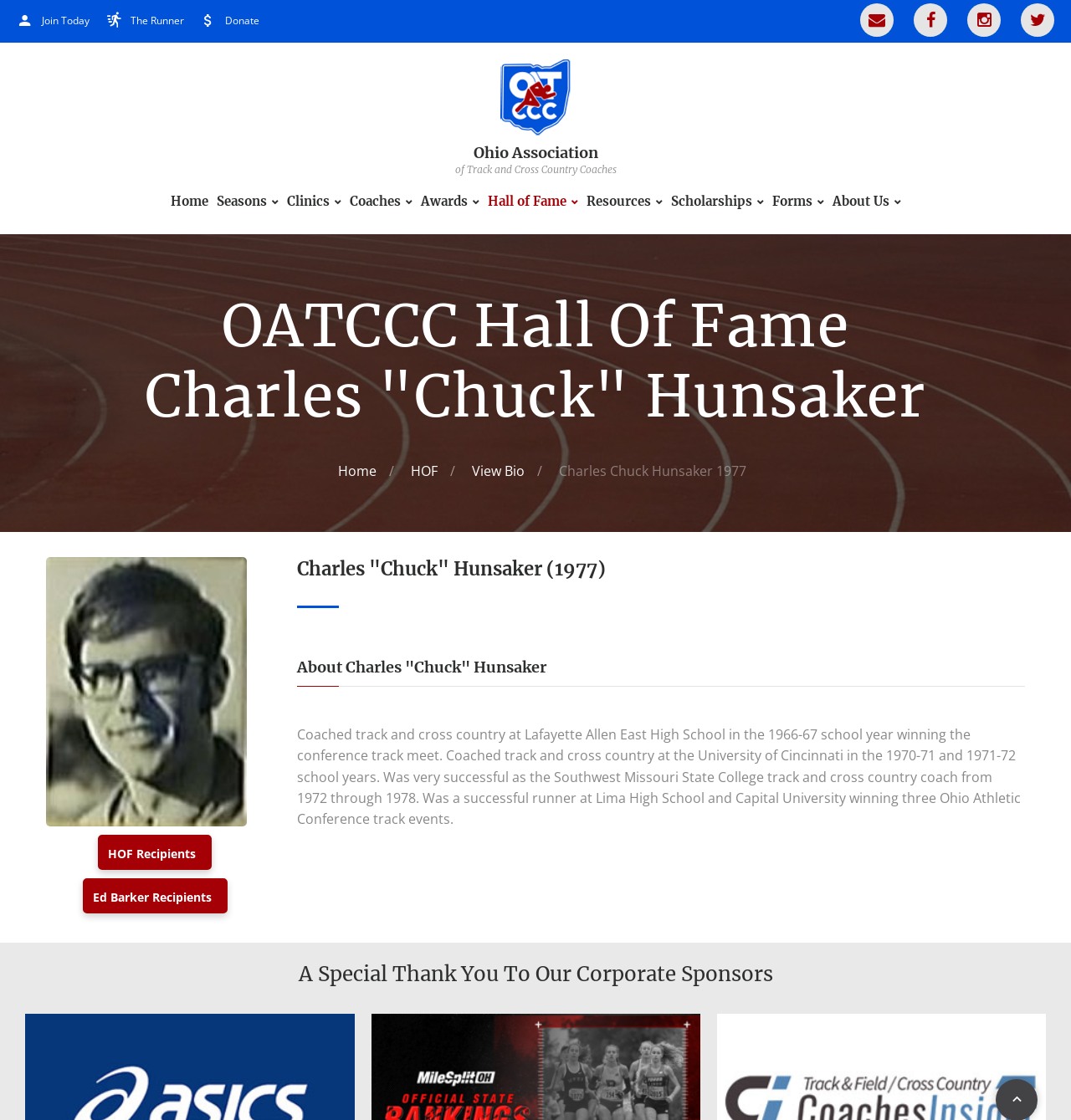Please determine the bounding box coordinates of the section I need to click to accomplish this instruction: "Click Join Today".

[0.039, 0.012, 0.084, 0.024]